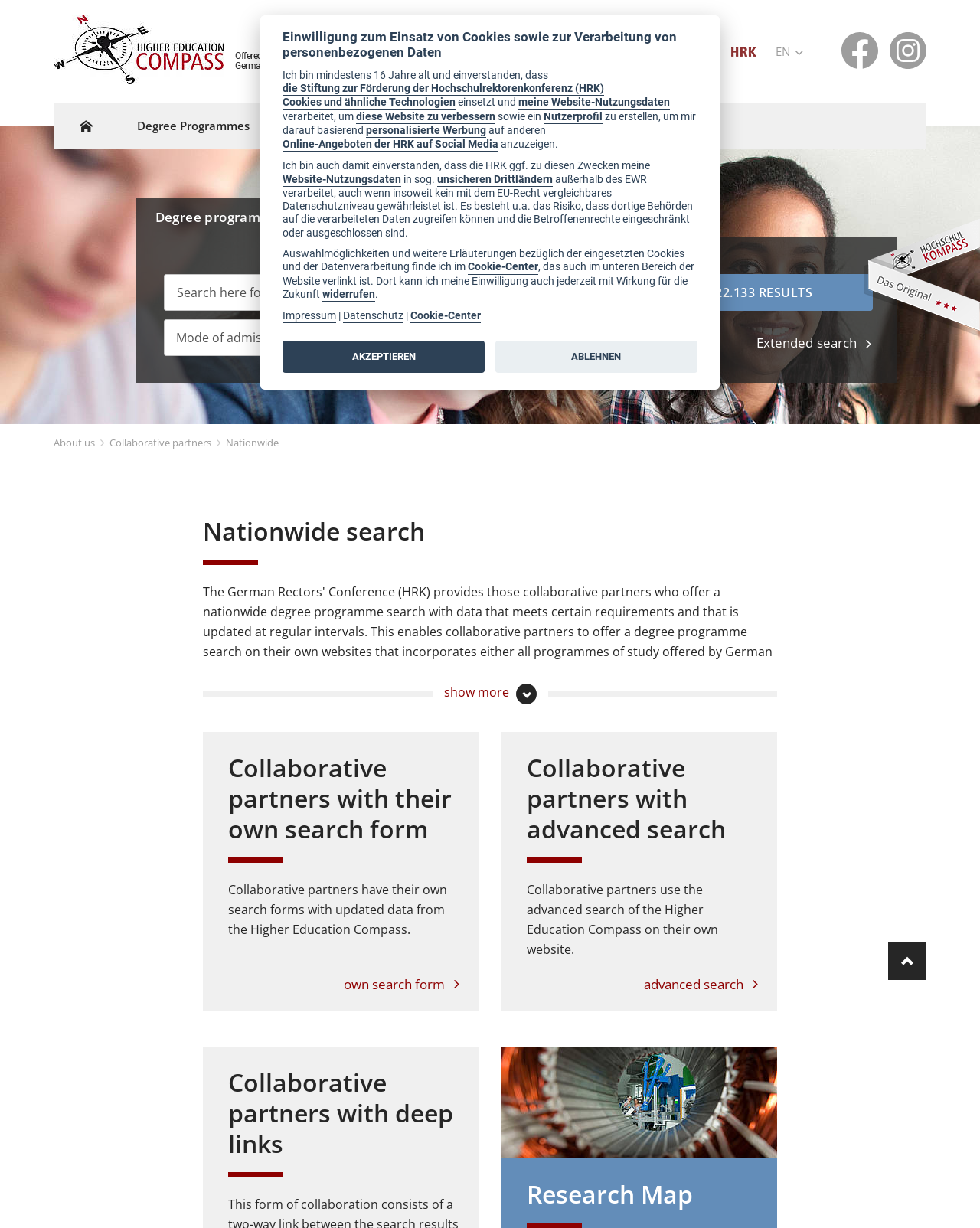What is the purpose of the 'i-Frame' mentioned on the webpage?
Based on the screenshot, provide a one-word or short-phrase response.

To allow collaborative partners to offer a search tool on their websites